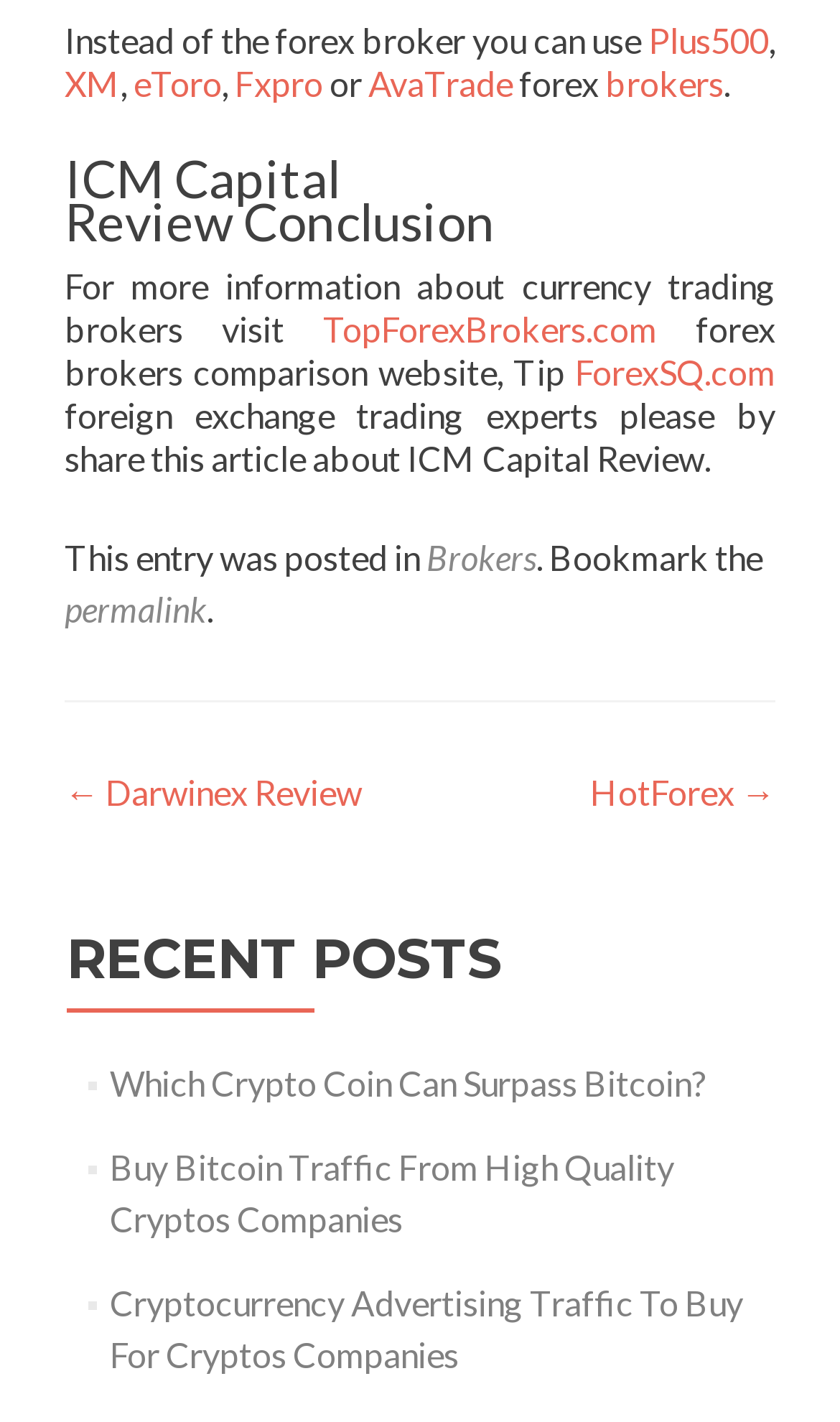Reply to the question with a single word or phrase:
How many recent posts are listed?

3